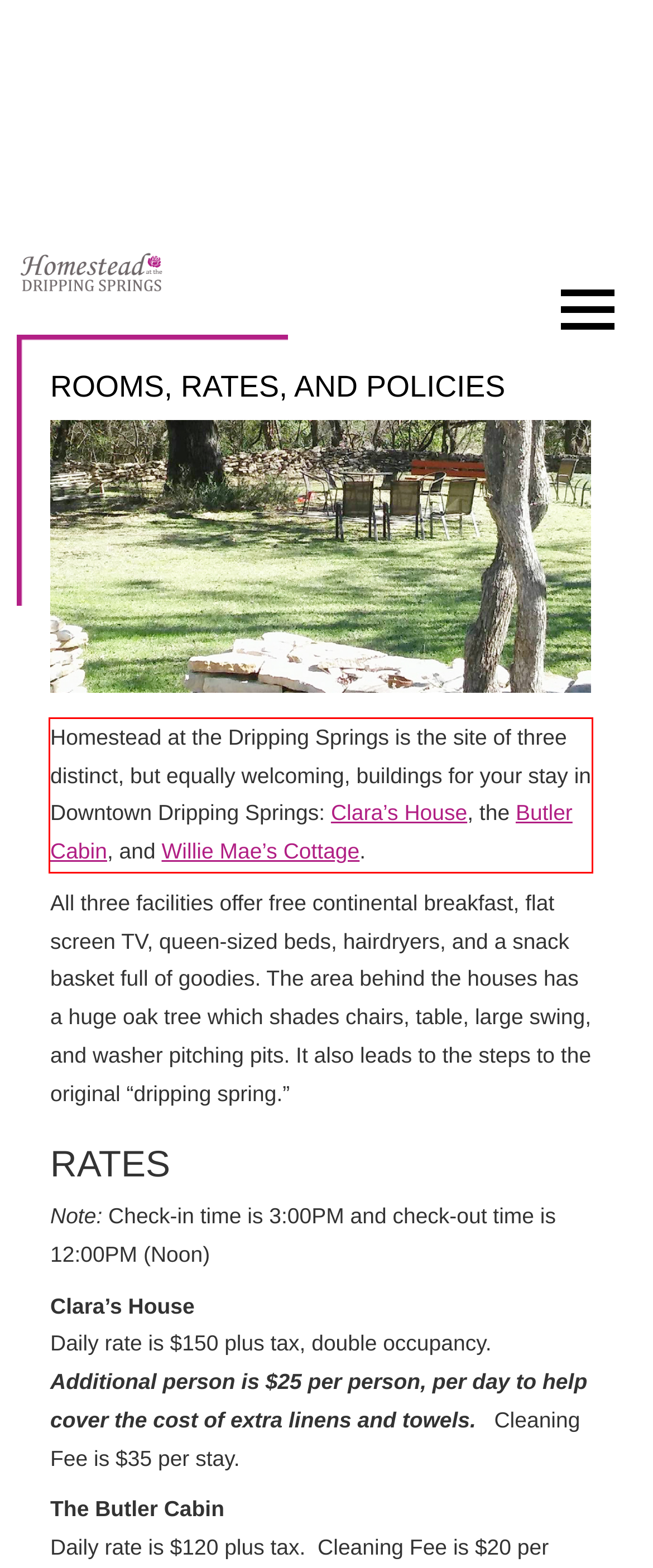Please examine the screenshot of the webpage and read the text present within the red rectangle bounding box.

Homestead at the Dripping Springs is the site of three distinct, but equally welcoming, buildings for your stay in Downtown Dripping Springs: Clara’s House, the Butler Cabin, and Willie Mae’s Cottage.